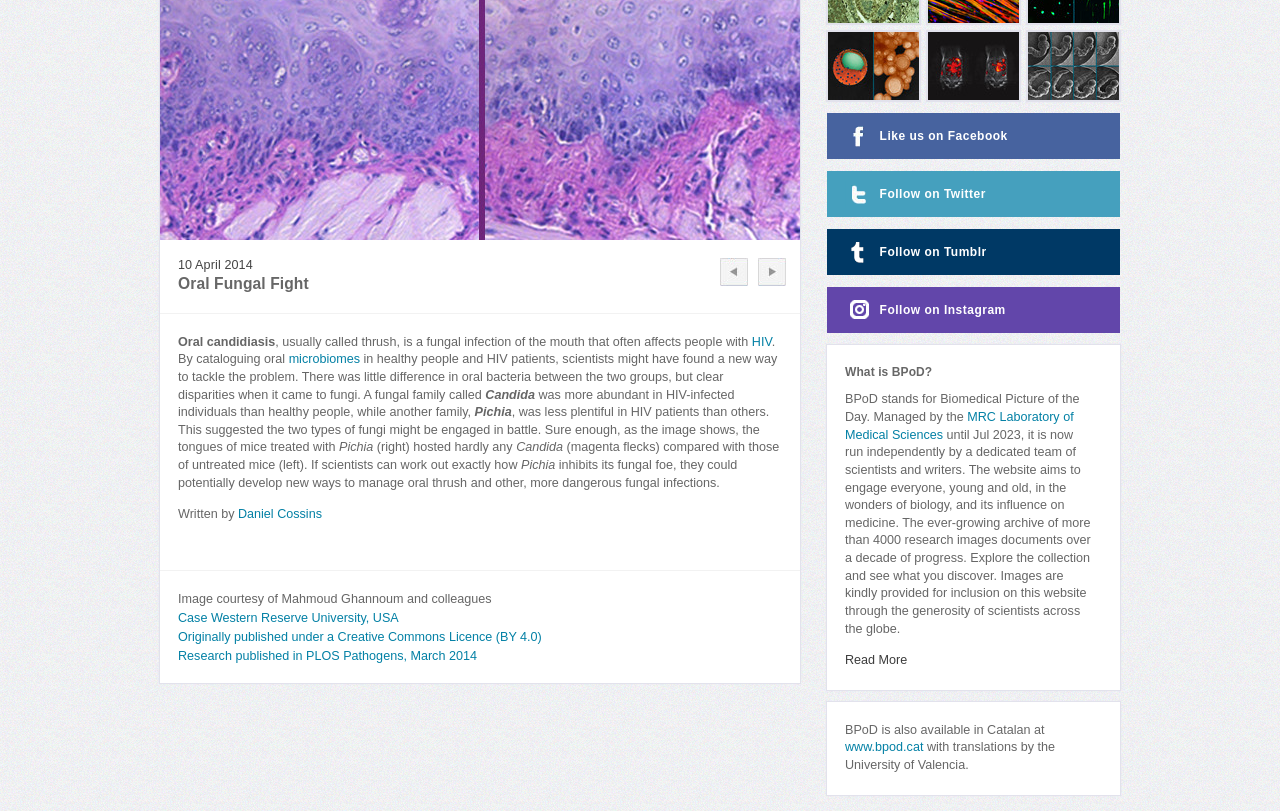Using the format (top-left x, top-left y, bottom-right x, bottom-right y), and given the element description, identify the bounding box coordinates within the screenshot: Read More

[0.66, 0.805, 0.709, 0.823]